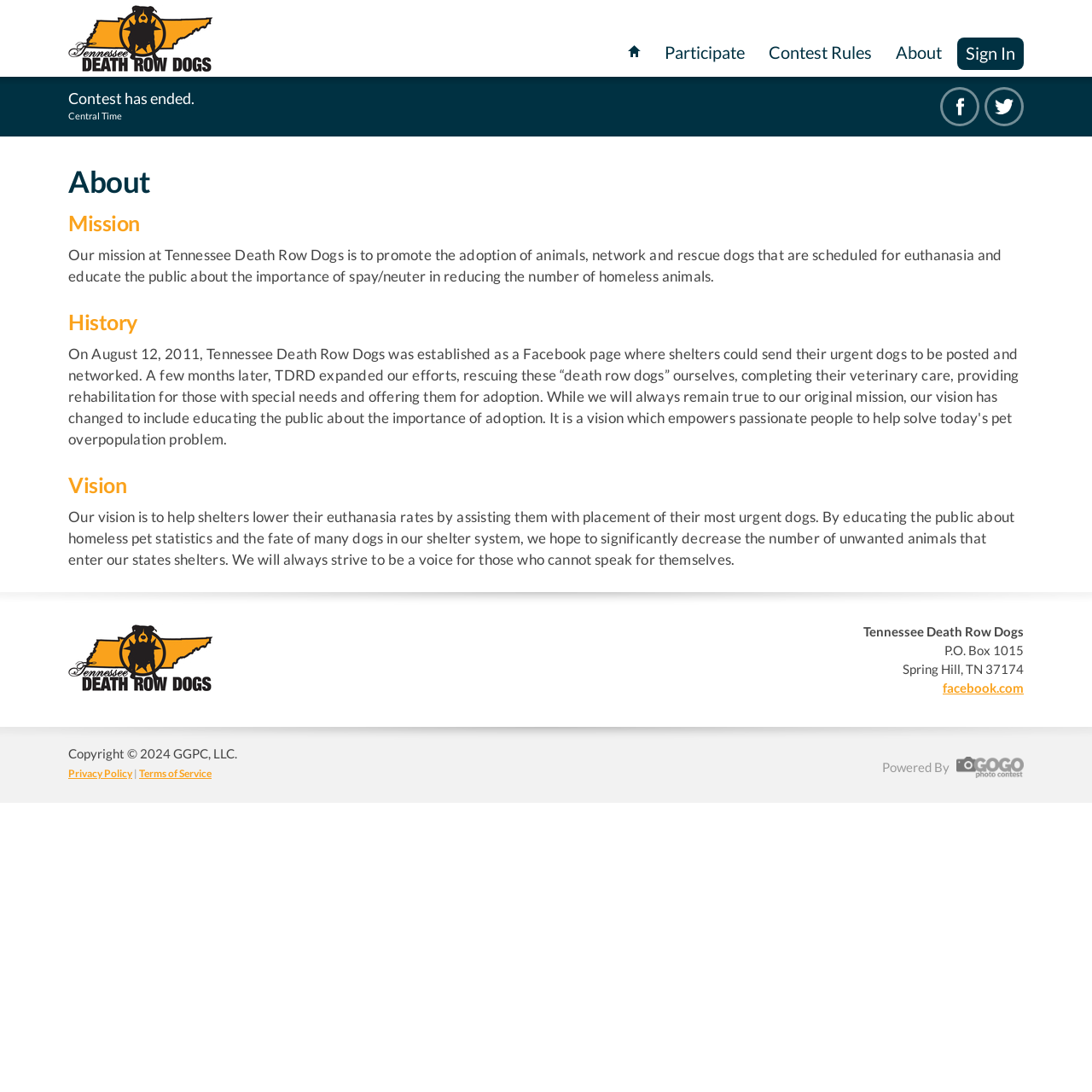What is the address of Tennessee Death Row Dogs?
Look at the image and respond with a one-word or short-phrase answer.

P.O. Box 1015, Spring Hill, TN 37174